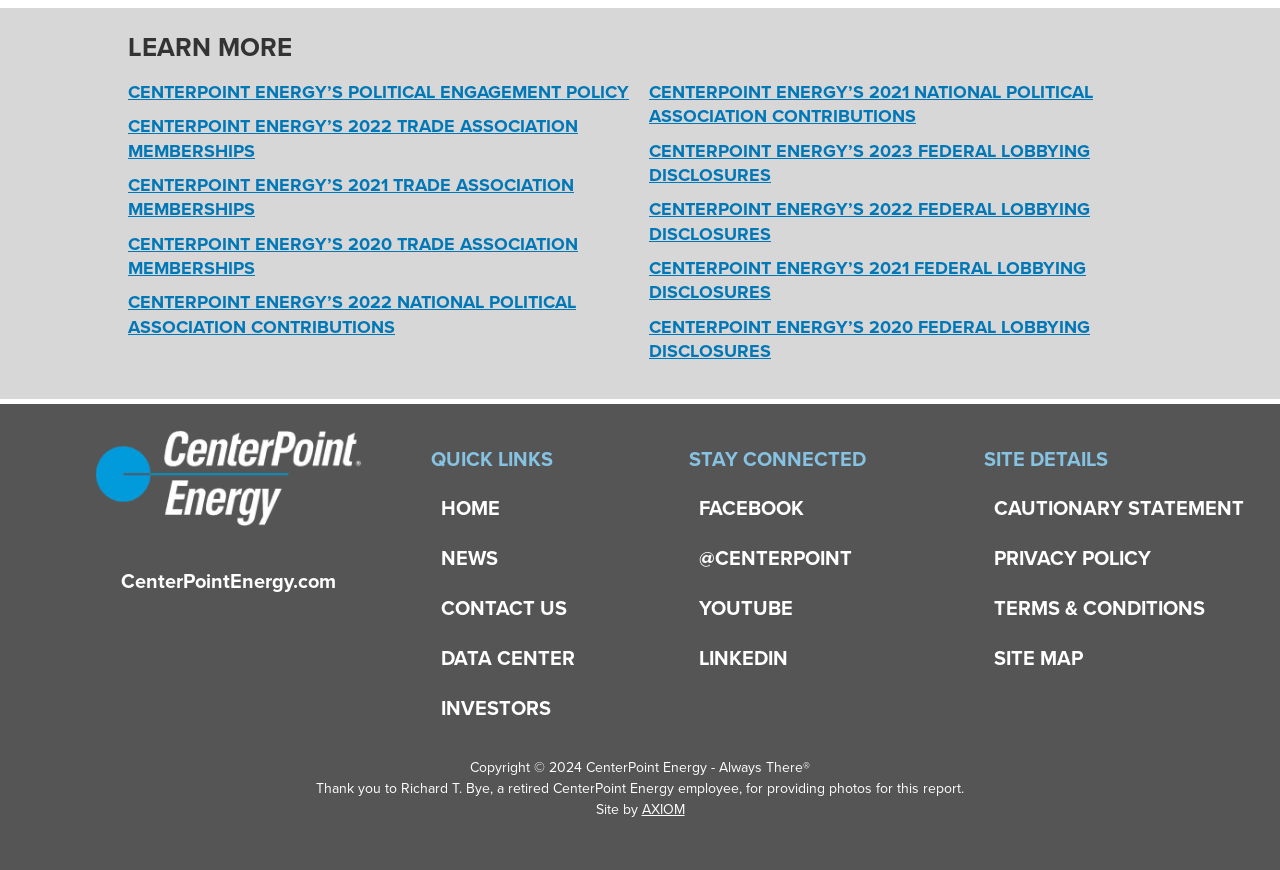Find the bounding box coordinates of the clickable element required to execute the following instruction: "Learn more about CenterPoint Energy's policies". Provide the coordinates as four float numbers between 0 and 1, i.e., [left, top, right, bottom].

[0.1, 0.039, 0.9, 0.068]